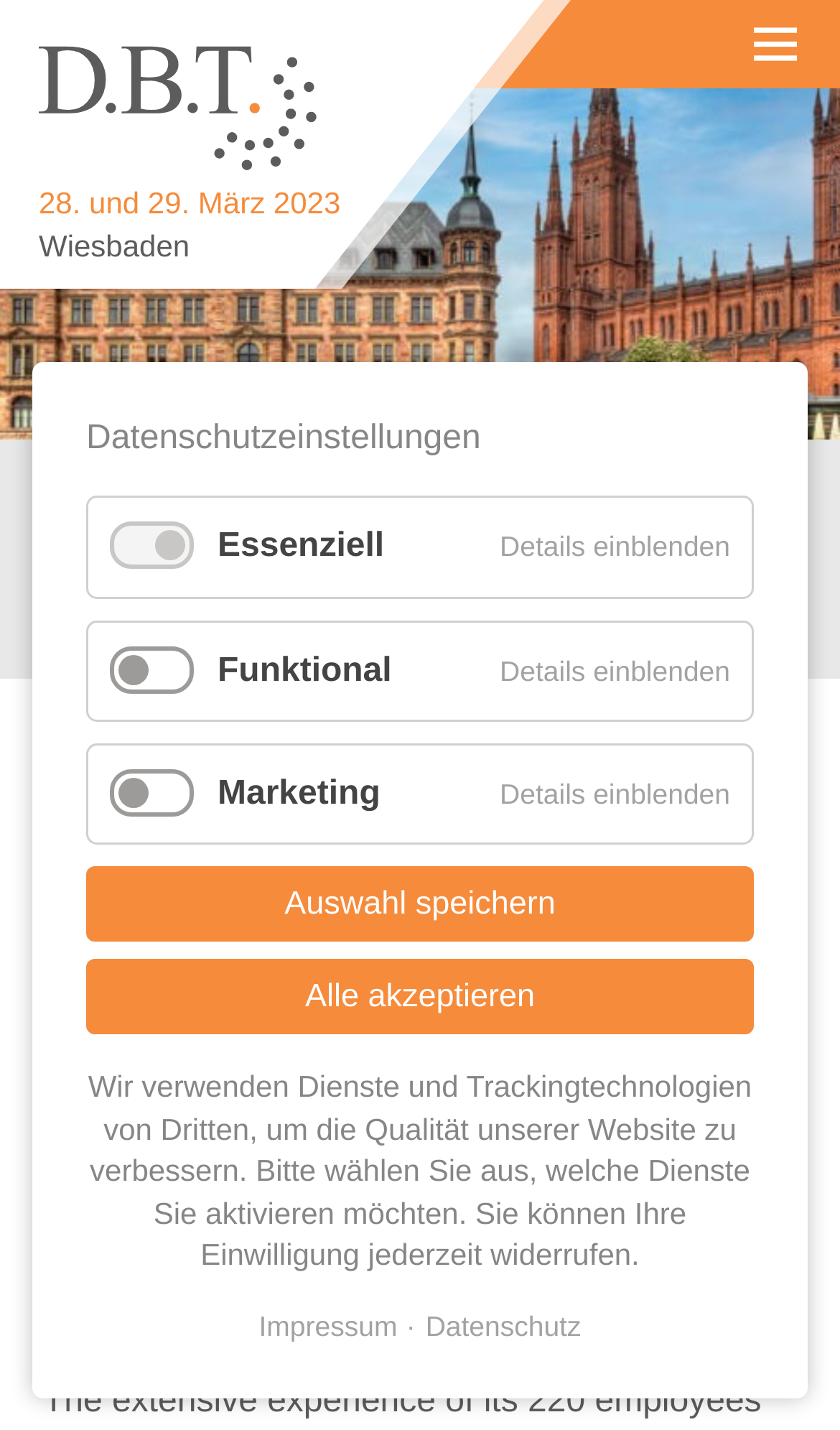Please provide the bounding box coordinates for the UI element as described: "title="Deutsche Biotechnologietage 2023"". The coordinates must be four floats between 0 and 1, represented as [left, top, right, bottom].

[0.046, 0.063, 0.377, 0.088]